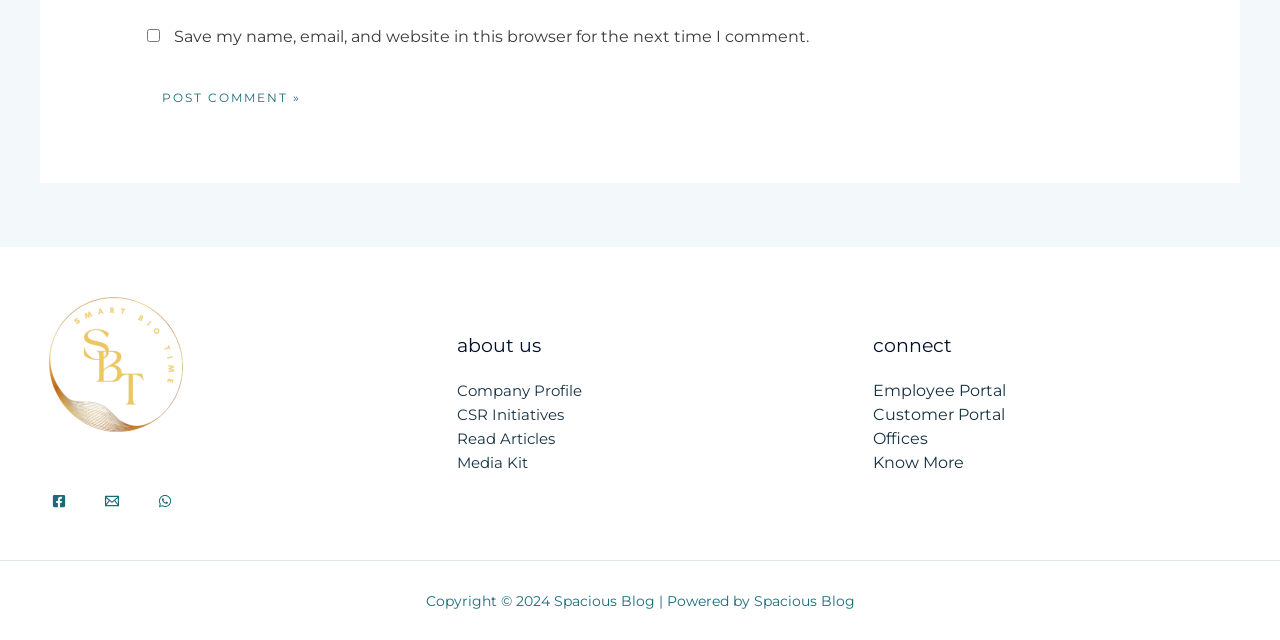Given the description "name="submit" value="Post Comment »"", provide the bounding box coordinates of the corresponding UI element.

[0.115, 0.12, 0.247, 0.186]